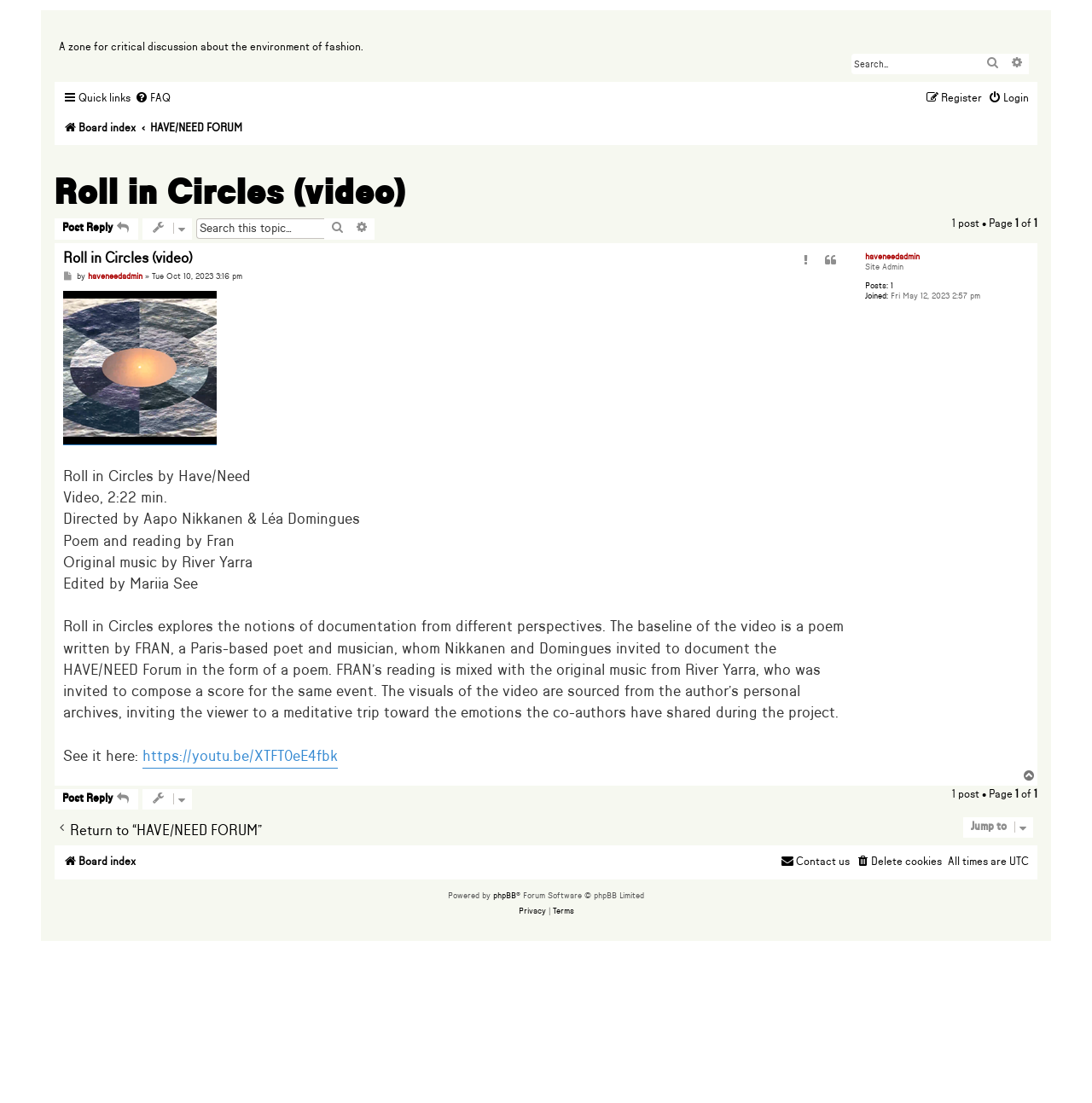Please find the bounding box coordinates of the clickable region needed to complete the following instruction: "Go to the board index". The bounding box coordinates must consist of four float numbers between 0 and 1, i.e., [left, top, right, bottom].

[0.058, 0.079, 0.12, 0.101]